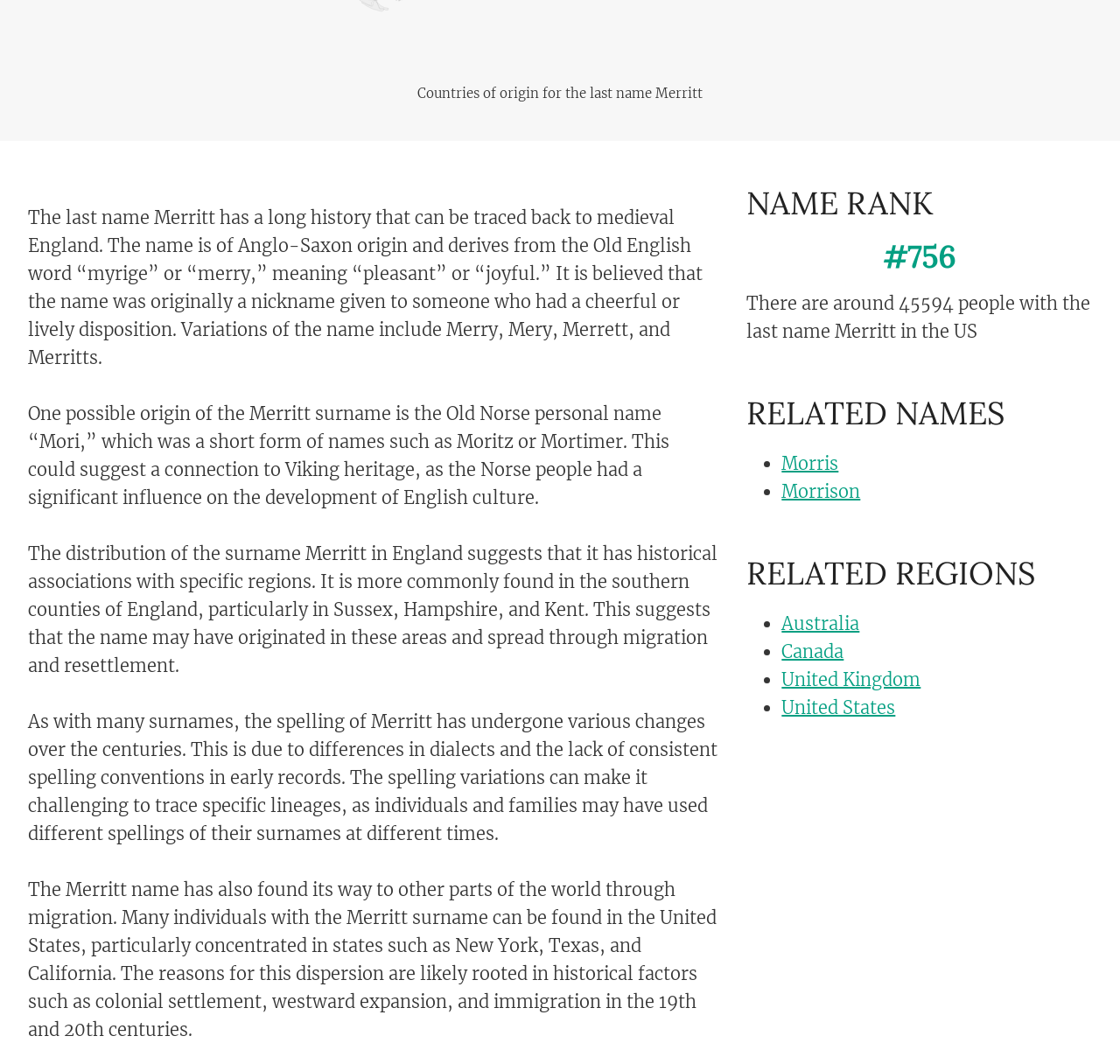Bounding box coordinates are specified in the format (top-left x, top-left y, bottom-right x, bottom-right y). All values are floating point numbers bounded between 0 and 1. Please provide the bounding box coordinate of the region this sentence describes: United Kingdom

[0.698, 0.628, 0.822, 0.649]